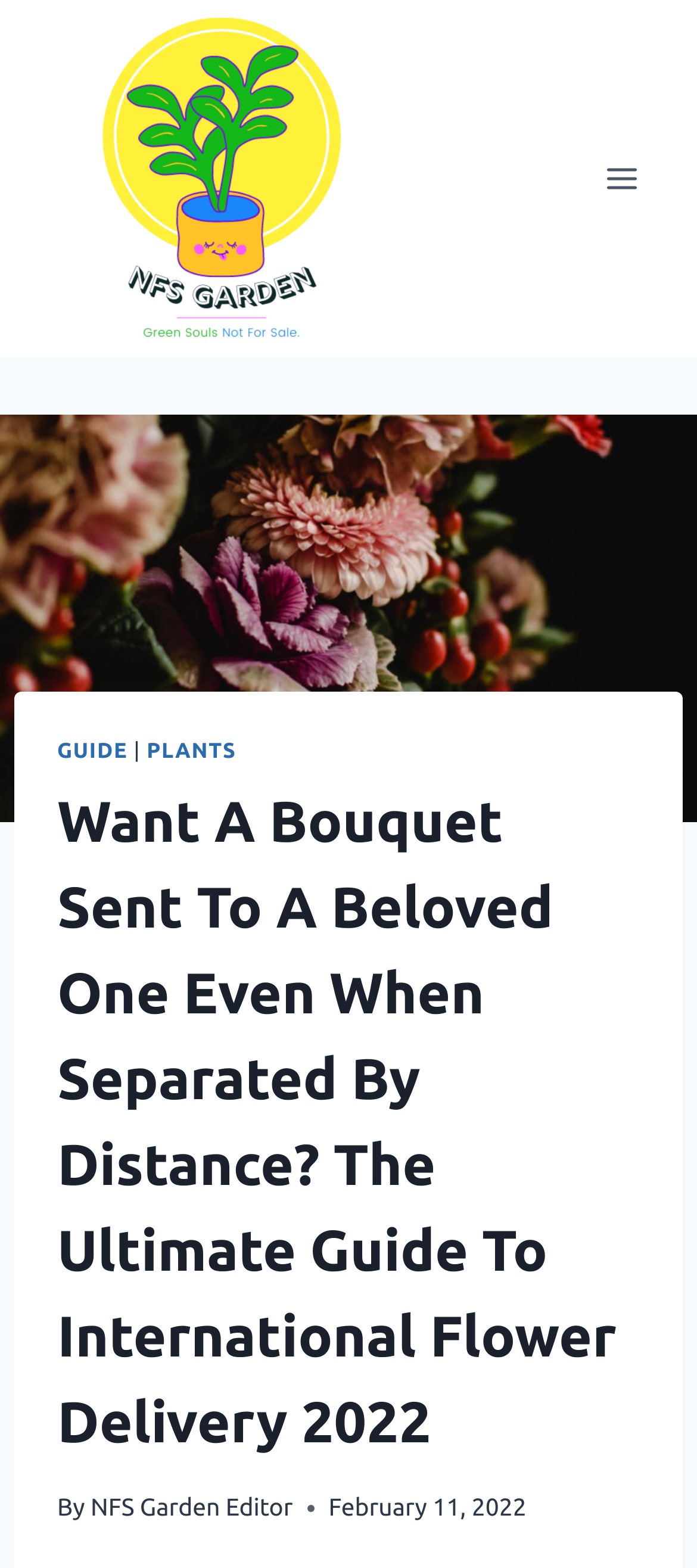From the webpage screenshot, predict the bounding box coordinates (top-left x, top-left y, bottom-right x, bottom-right y) for the UI element described here: NFS Garden Editor

[0.13, 0.952, 0.42, 0.971]